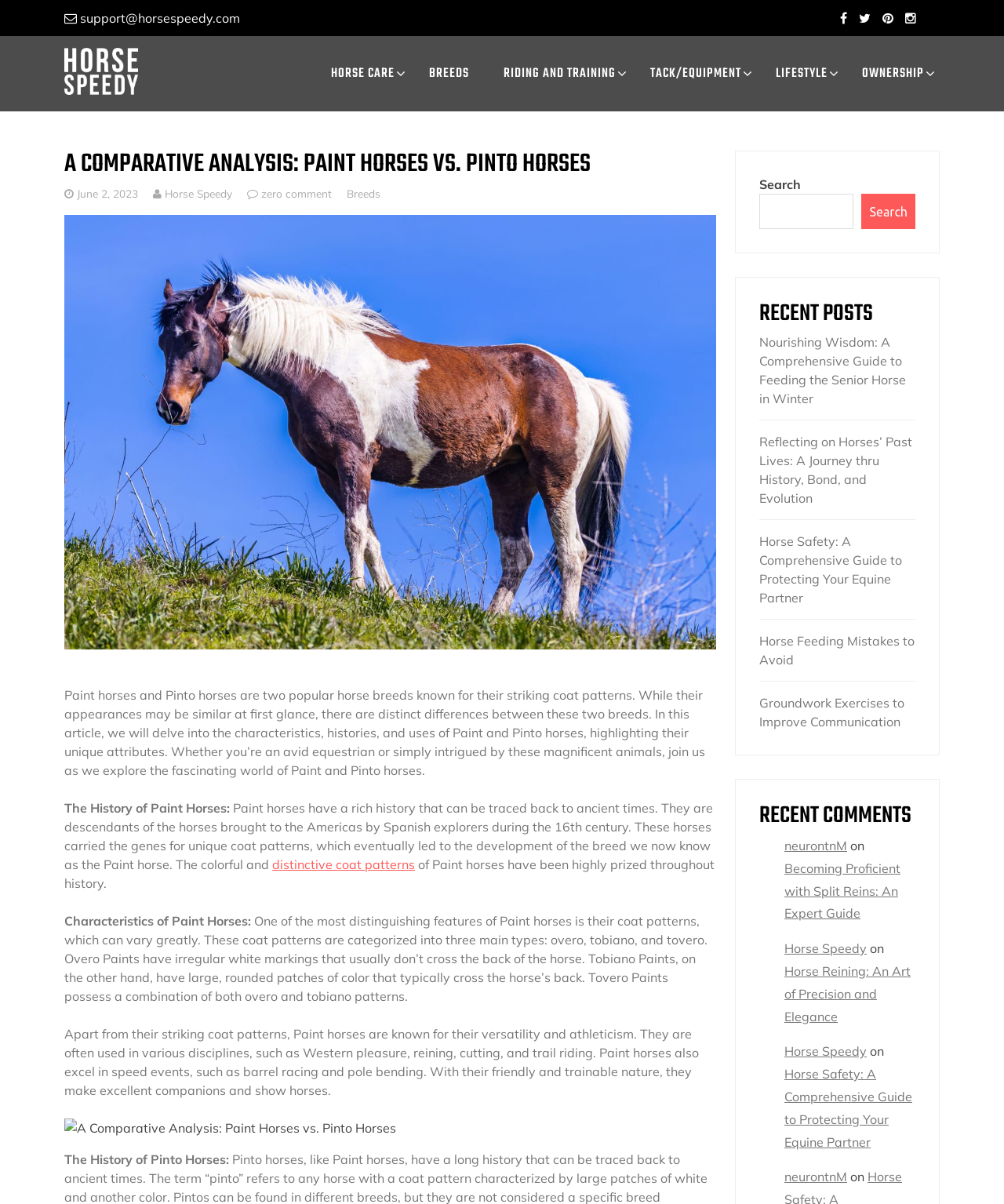Your task is to extract the text of the main heading from the webpage.

A COMPARATIVE ANALYSIS: PAINT HORSES VS. PINTO HORSES